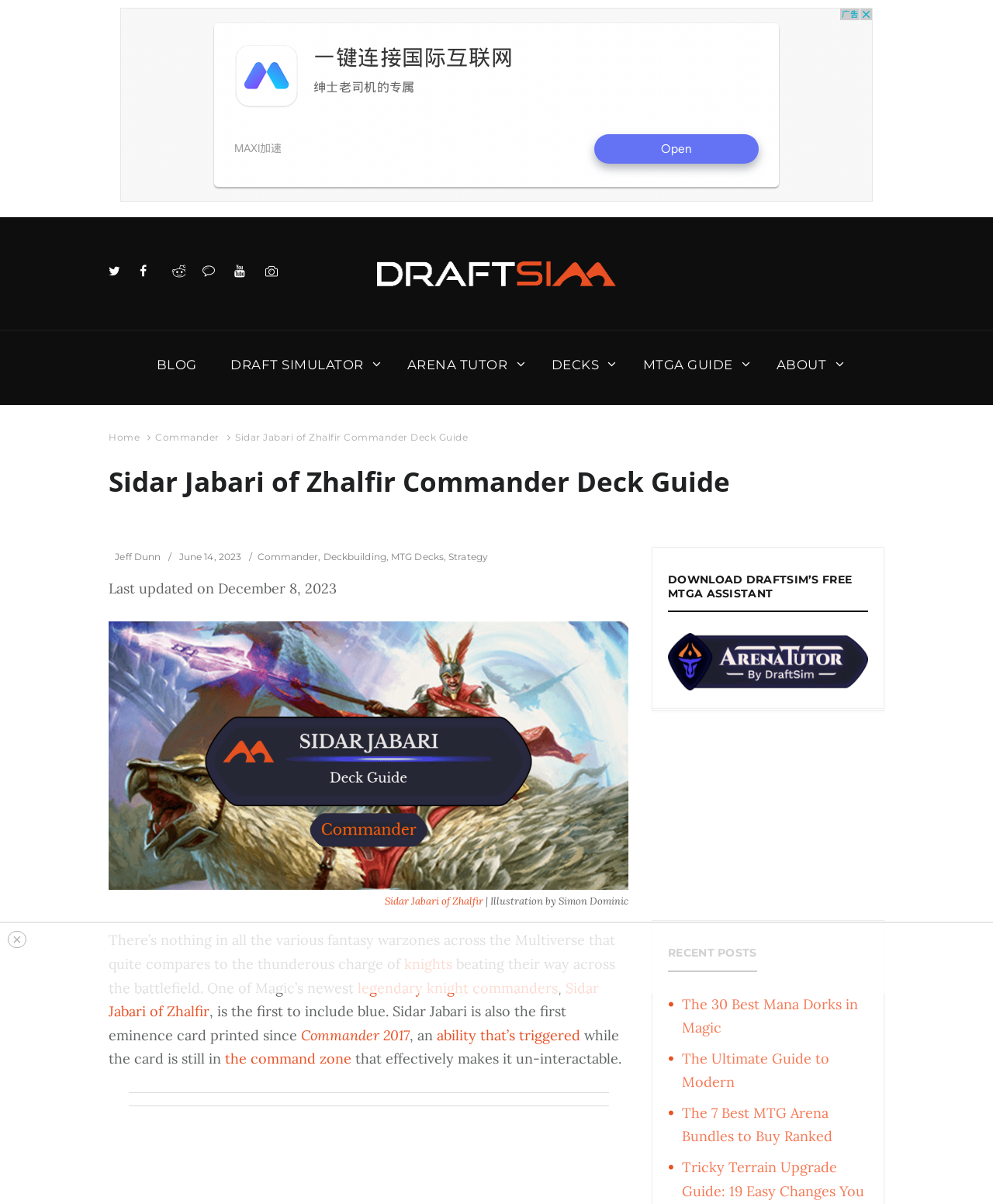Please use the details from the image to answer the following question comprehensively:
What is the illustration by?

I found the answer by looking at the image description, which says 'Sidar Jabari of Zhalfir - Illustration by Simon Dominic'. This description is located below the image of Sidar Jabari of Zhalfir.